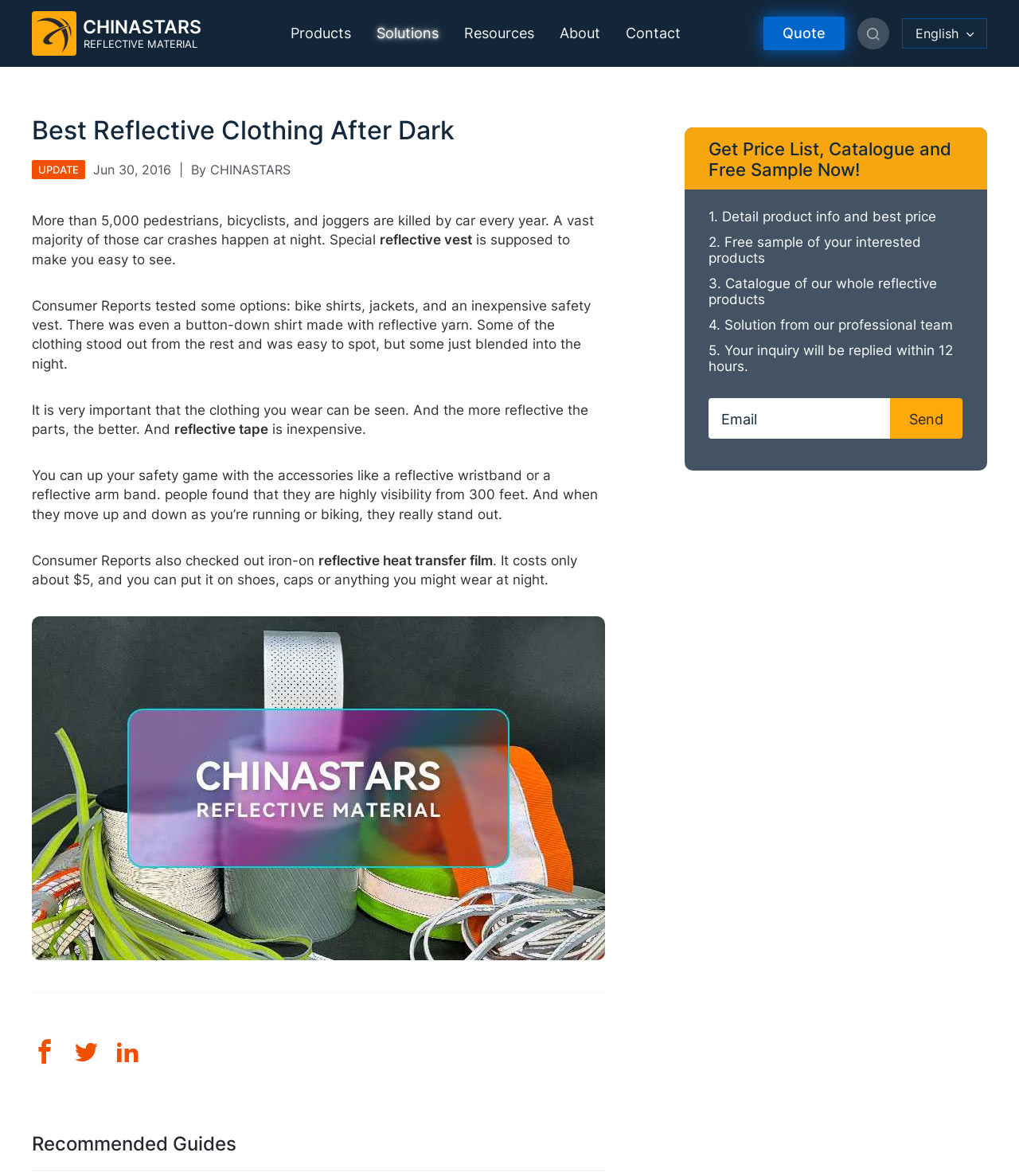Answer the question with a brief word or phrase:
What is the recommended way to increase safety while cycling or walking at night?

Wearing reflective clothing